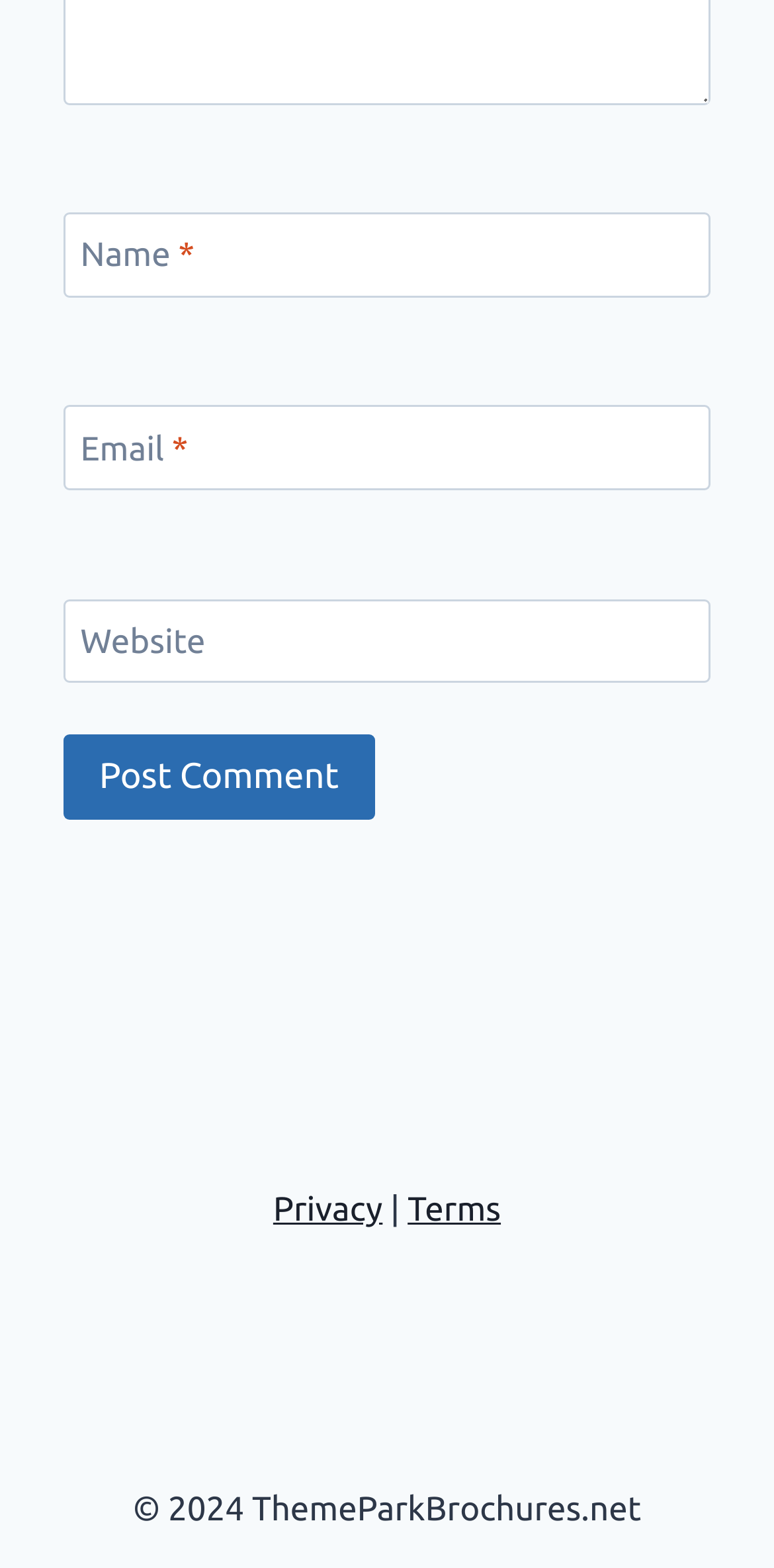Use a single word or phrase to answer the following:
Is the 'Website' textbox a required field?

No